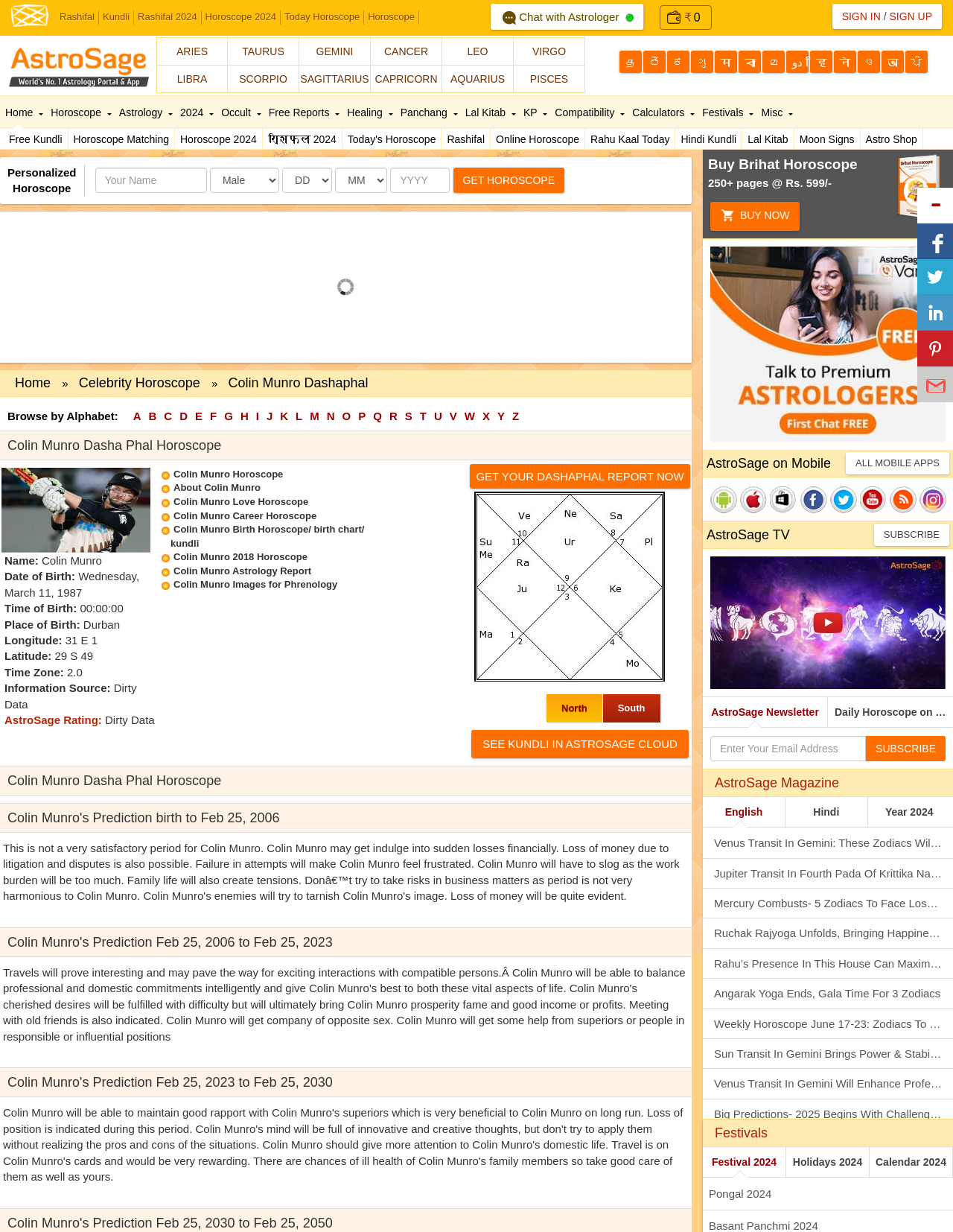Locate the UI element described by alt="Free Kundli & Horoscope Matching" and provide its bounding box coordinates. Use the format (top-left x, top-left y, bottom-right x, bottom-right y) with all values as floating point numbers between 0 and 1.

[0.008, 0.035, 0.156, 0.06]